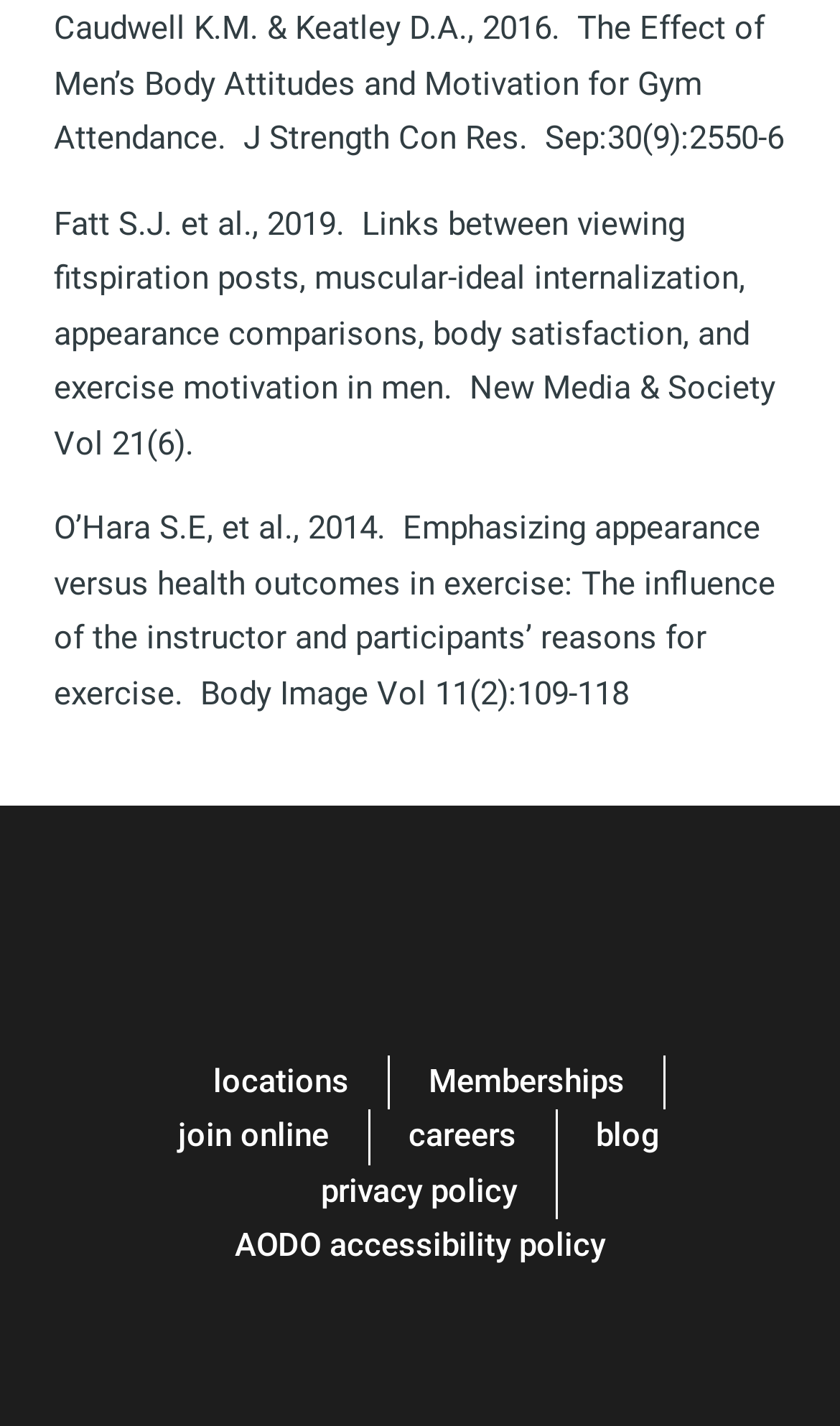How many cited researches are there on the page?
With the help of the image, please provide a detailed response to the question.

I counted the number of cited researches on the page, which are three: 'Caudwell K.M. & Keatley D.A., 2016...', 'Fatt S.J. et al., 2019...', and 'O’Hara S.E, et al., 2014...'.